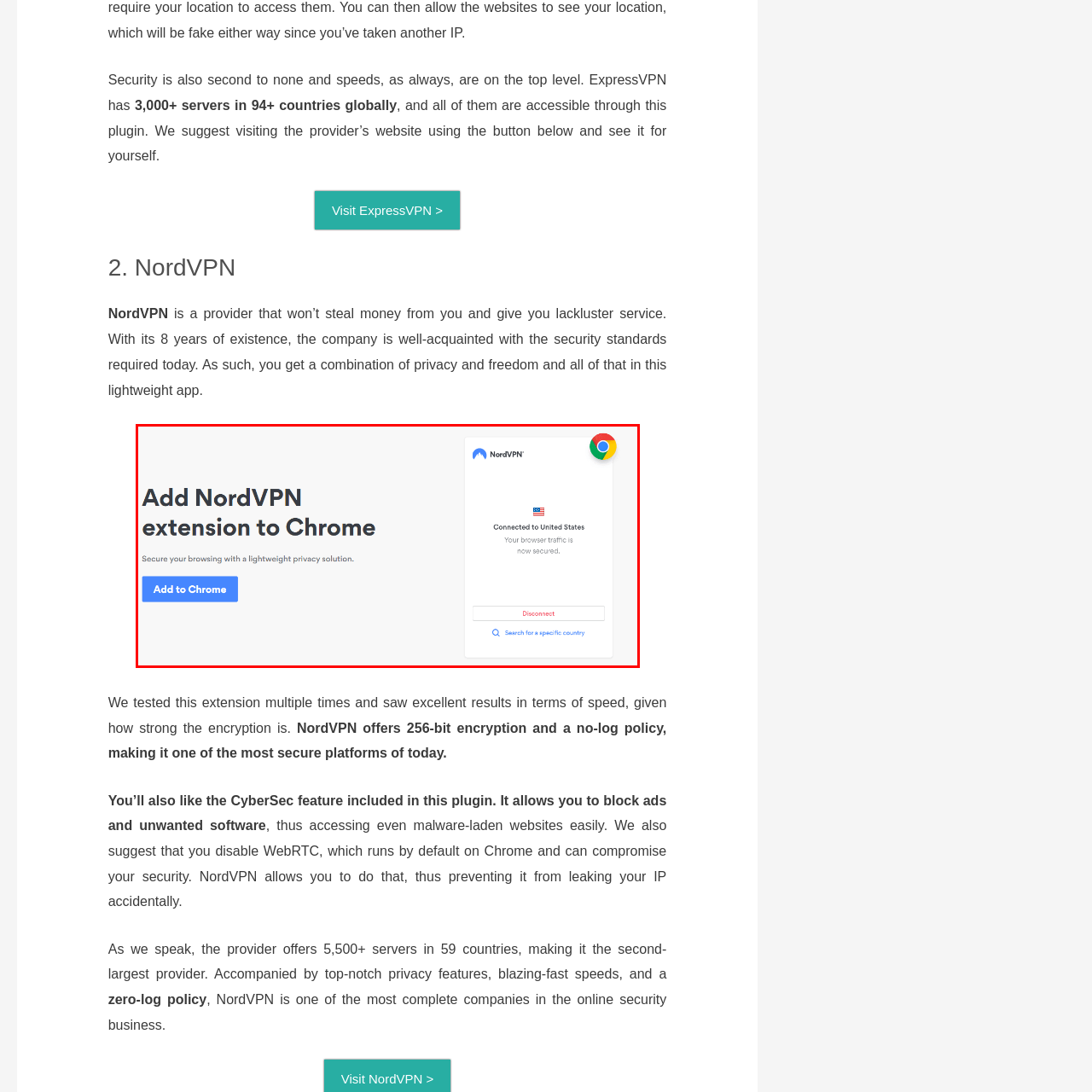Examine the section enclosed by the red box and give a brief answer to the question: What is the purpose of the NordVPN extension?

Securing browsing experience